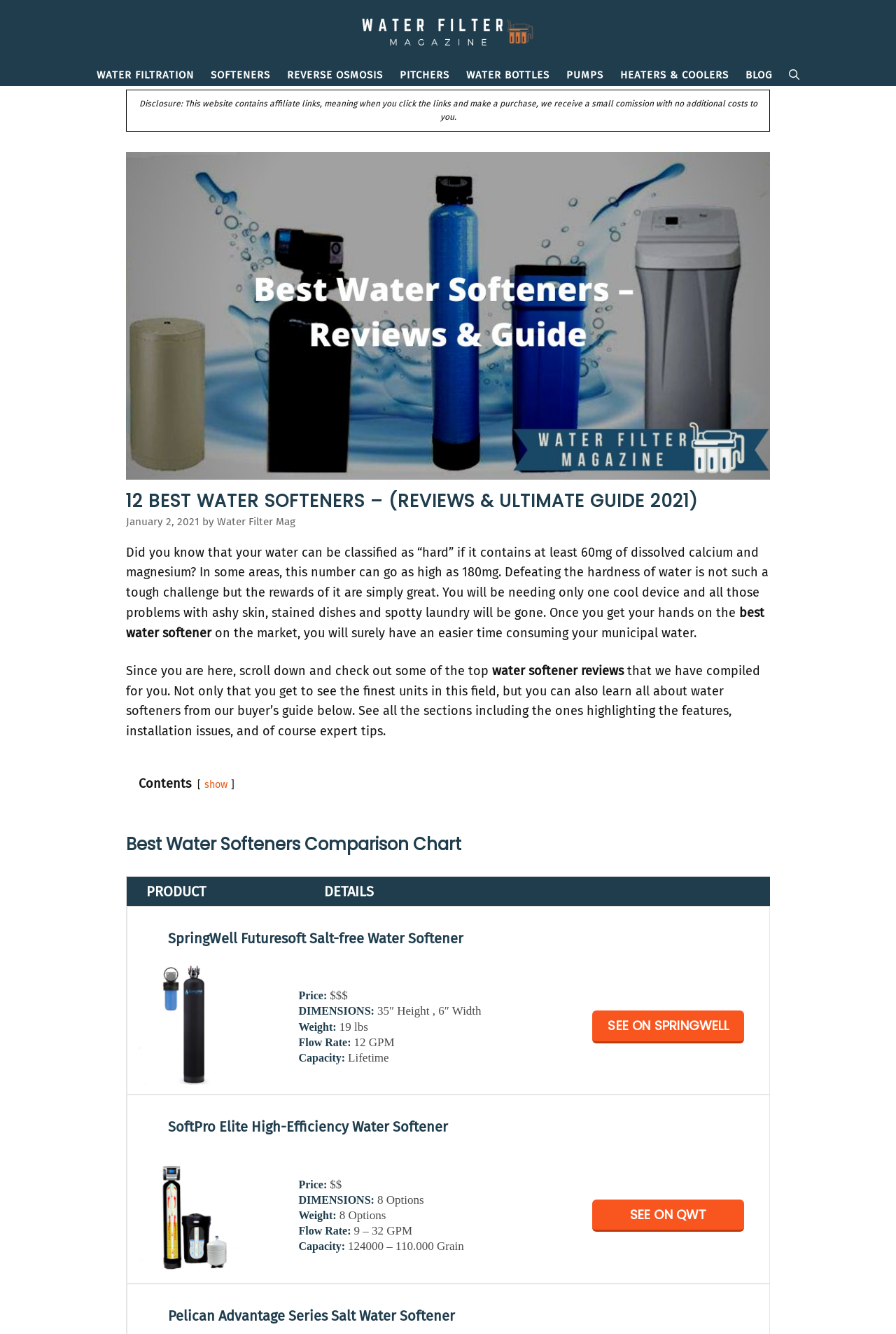What is the price of the SoftPro Elite High-Efficiency Water Softener?
Can you offer a detailed and complete answer to this question?

I looked at the details of the SoftPro Elite High-Efficiency Water Softener in the comparison chart and found that its price is listed as '$$'.